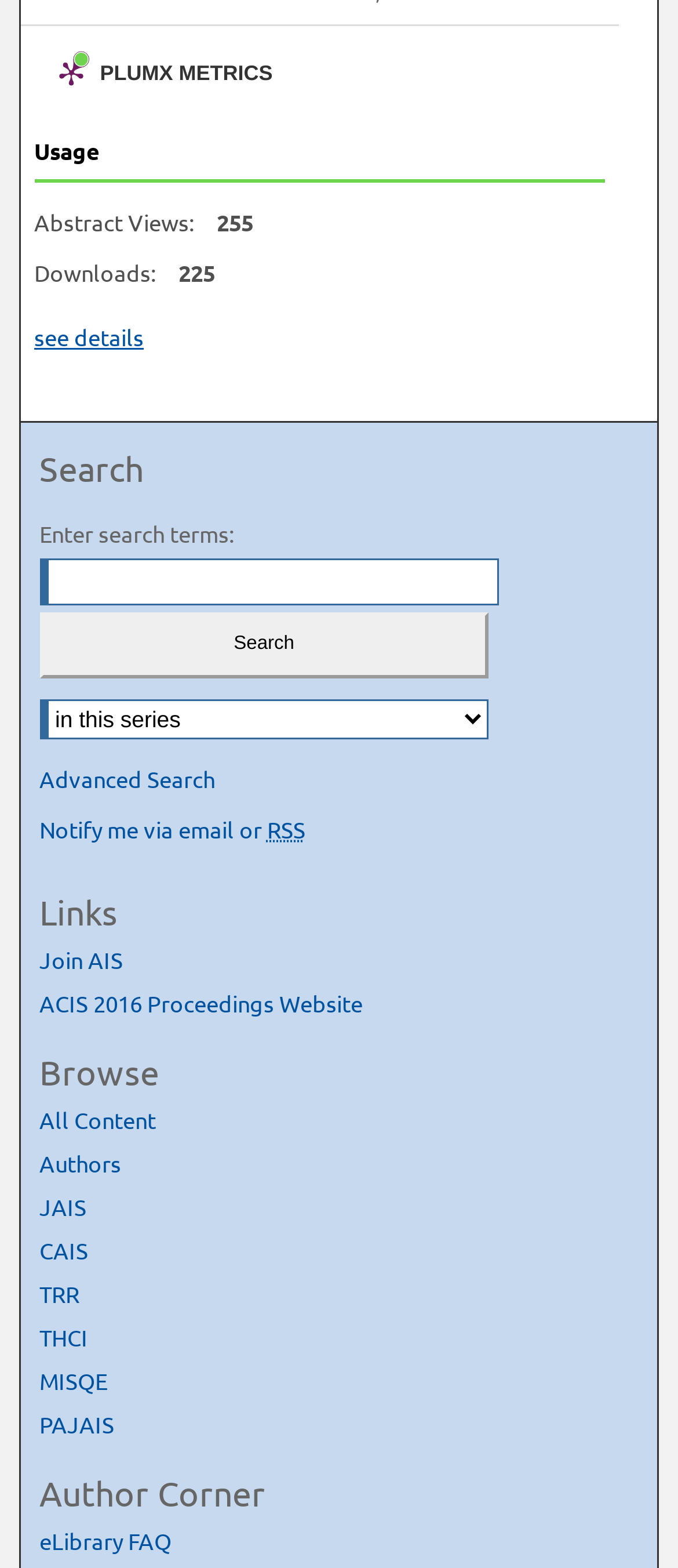What is the number of abstract views?
Provide a fully detailed and comprehensive answer to the question.

The answer can be found in the static text element 'Abstract Views:' which is located at the top of the webpage, and its corresponding value is '255'.